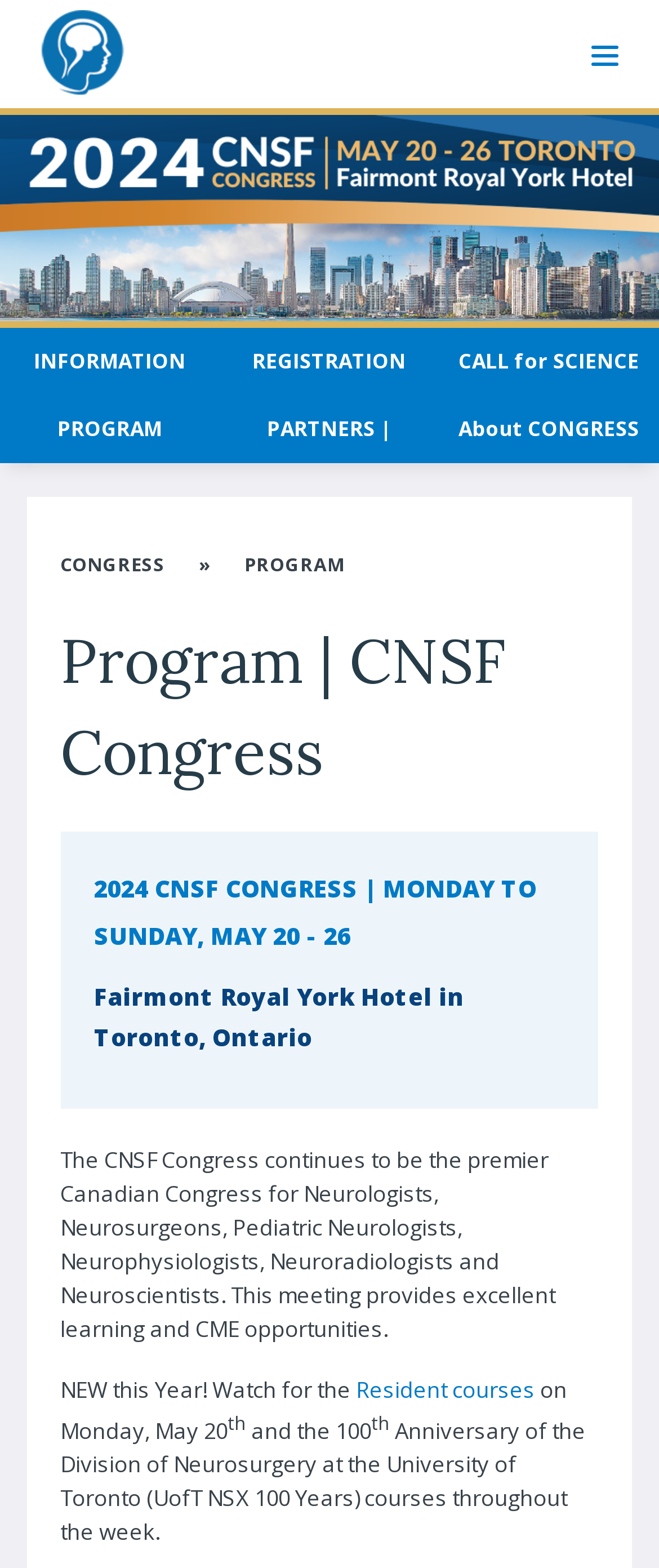Describe the webpage in detail, including text, images, and layout.

The webpage is about the CNSF Congress, a program for neurologists, neurosurgeons, and other medical professionals. At the top left, there is a link to expand the menu. Below it, there are several links to different sections, including "MEMBER SIGN-IN", "CNSF CONGRESS WEBSITE", "ABOUT CNSF", and others.

On the left side of the page, there is a long list of links to various topics, including "Governance", "Membership", "Advocacy", and "Neuro|News". These links are stacked vertically, with "SOCIETIES" at the top and "JOURNAL" at the bottom.

In the main content area, there is a heading that reads "Program | CNSF Congress". Below it, there is a blockquote with a heading that announces the 2024 CNSF Congress, which will take place from May 20 to 26 at the Fairmont Royal York Hotel in Toronto, Ontario.

The page then describes the congress as a premier event for medical professionals, providing excellent learning and CME opportunities. It also mentions that there will be new resident courses on Monday, May 20, and celebrates the 100th anniversary of the Division of Neurosurgery at the University of Toronto.

At the top right, there are three links: "INFORMATION", "REGISTRATION", and "CALL for SCIENCE". Below them, there are four more links: "PROGRAM", "PARTNERS | EXHIBITORS", "About CONGRESS", and "CONGRESS".